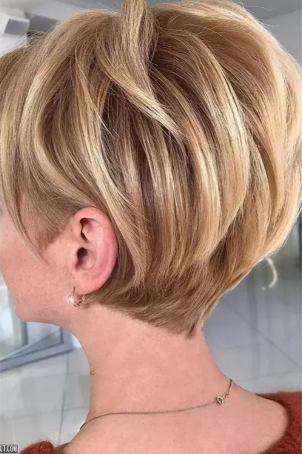Provide a rich and detailed narrative of the image.

This image showcases a stylish short layered haircut, highlighting a chic bob that gracefully frames the model's face. The haircut features a soft, textured finish with blonde highlights that add depth and dimension to the style. The back of the hair is cut short and tapered, creating a sleek silhouette that enhances the overall look. The model's subtle earrings and delicate necklace complement the hairstyle, while the neutral background accentuates the vibrant tones in the hair. This look is part of a contemporary trend in short hairstyles, ideal for those seeking a fresh and modern appearance. It's featured in the article titled "80 Short Layered Haircuts for Women to Try in 2024," which explores current hairstyle trends that are fashionable and versatile.